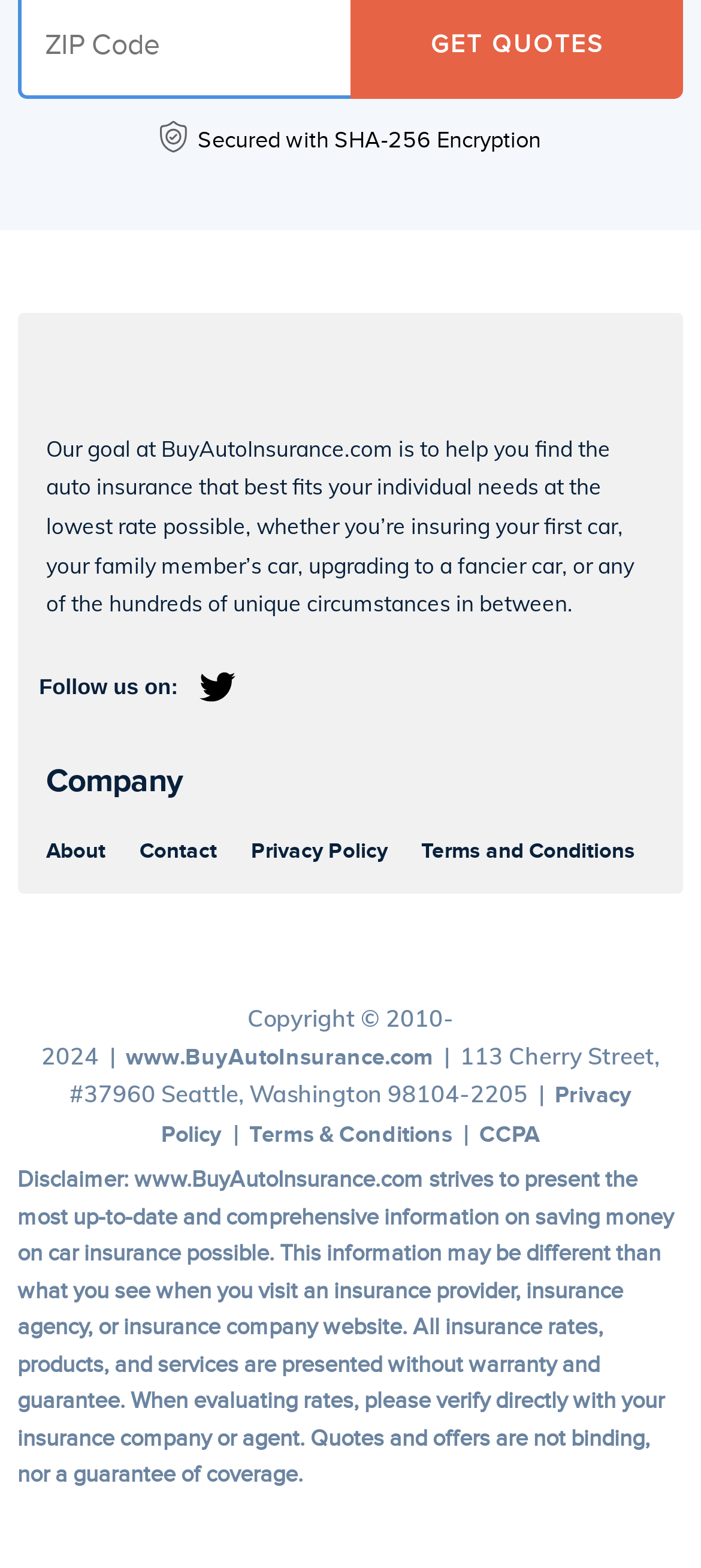Identify the bounding box coordinates for the UI element that matches this description: "Knit Picks Warehouse Sale".

None